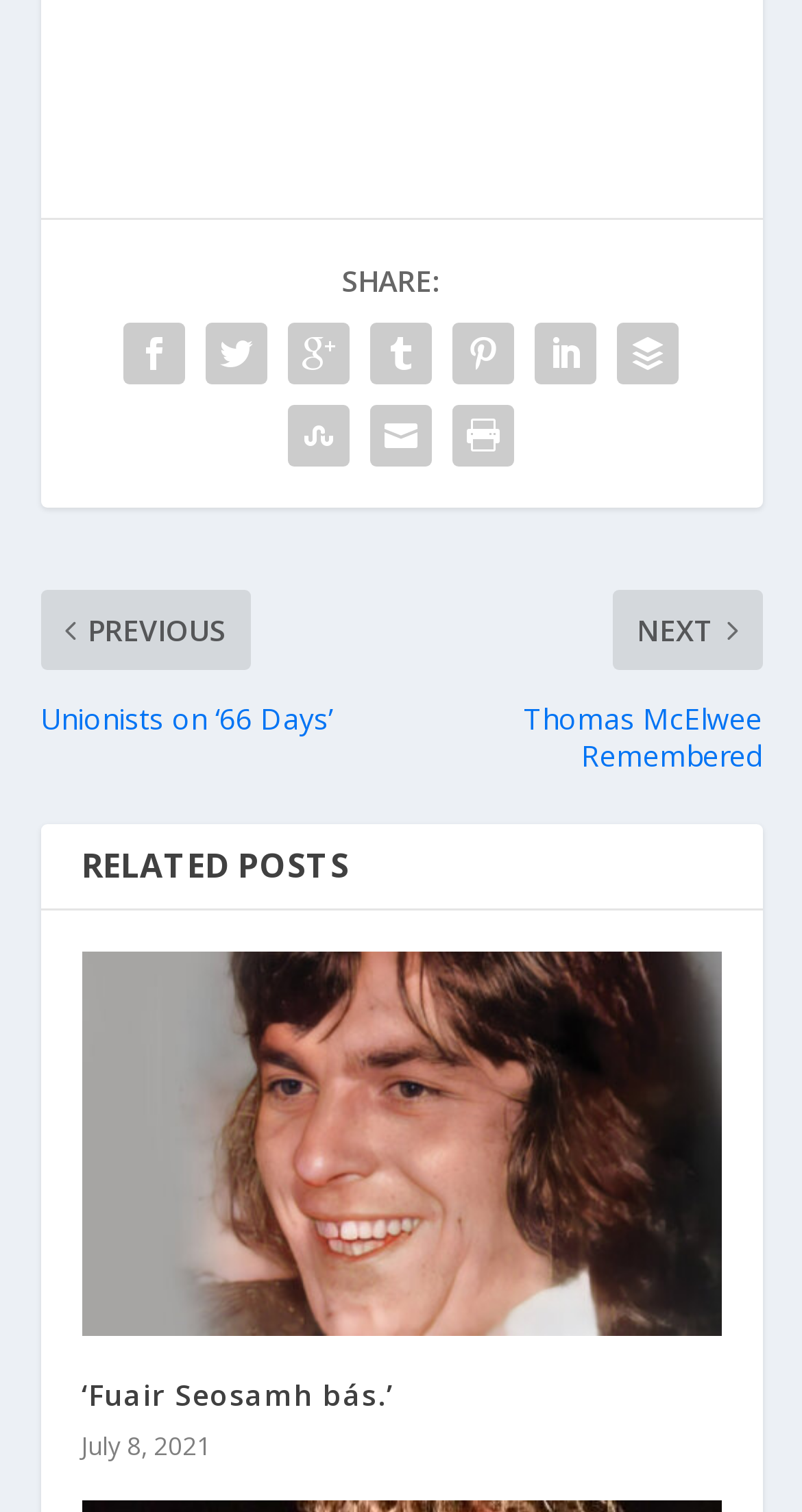What is the title of the first related post?
Using the visual information, answer the question in a single word or phrase.

‘Fuair Seosamh bás.’